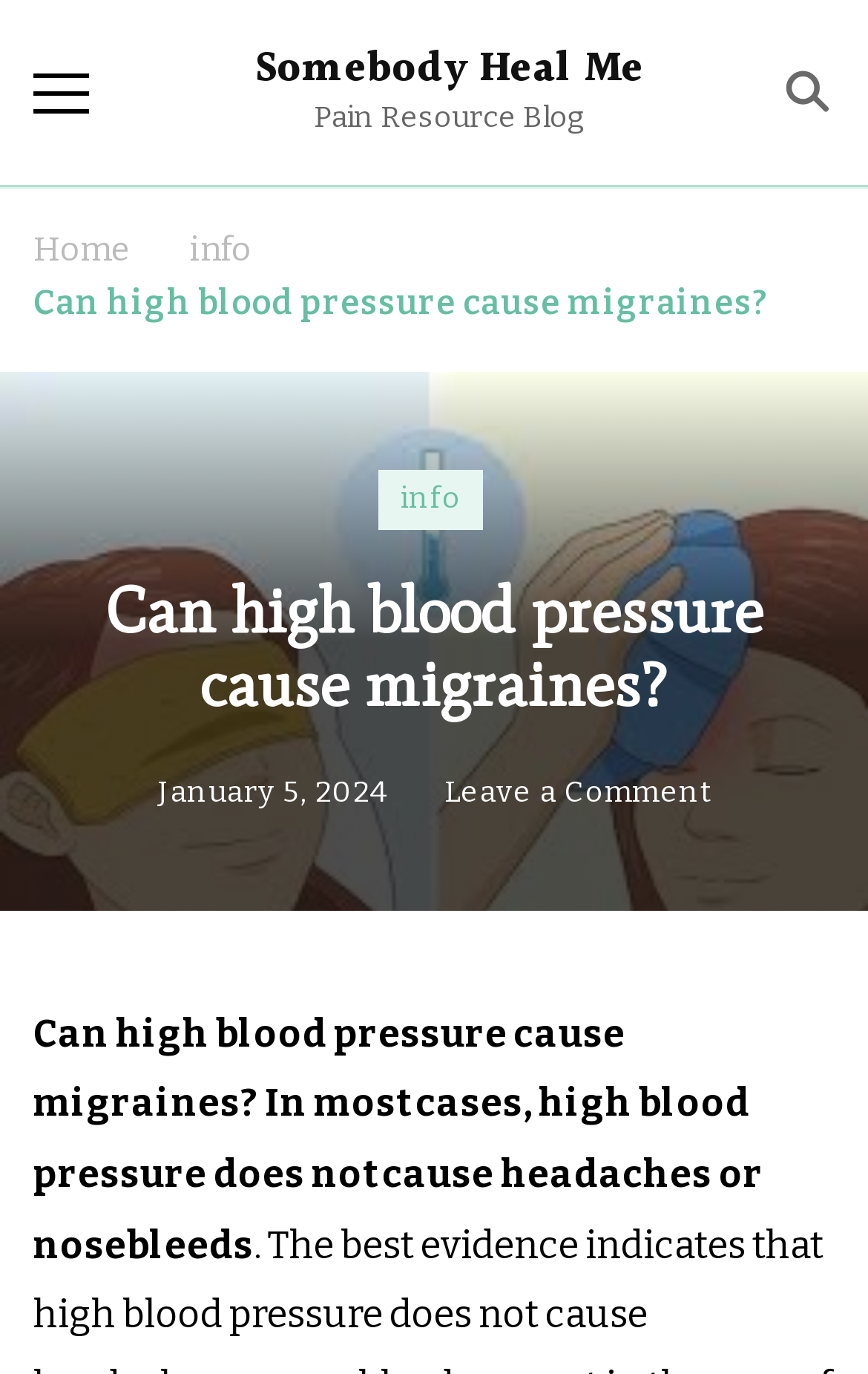Is there a comment section? Analyze the screenshot and reply with just one word or a short phrase.

Yes